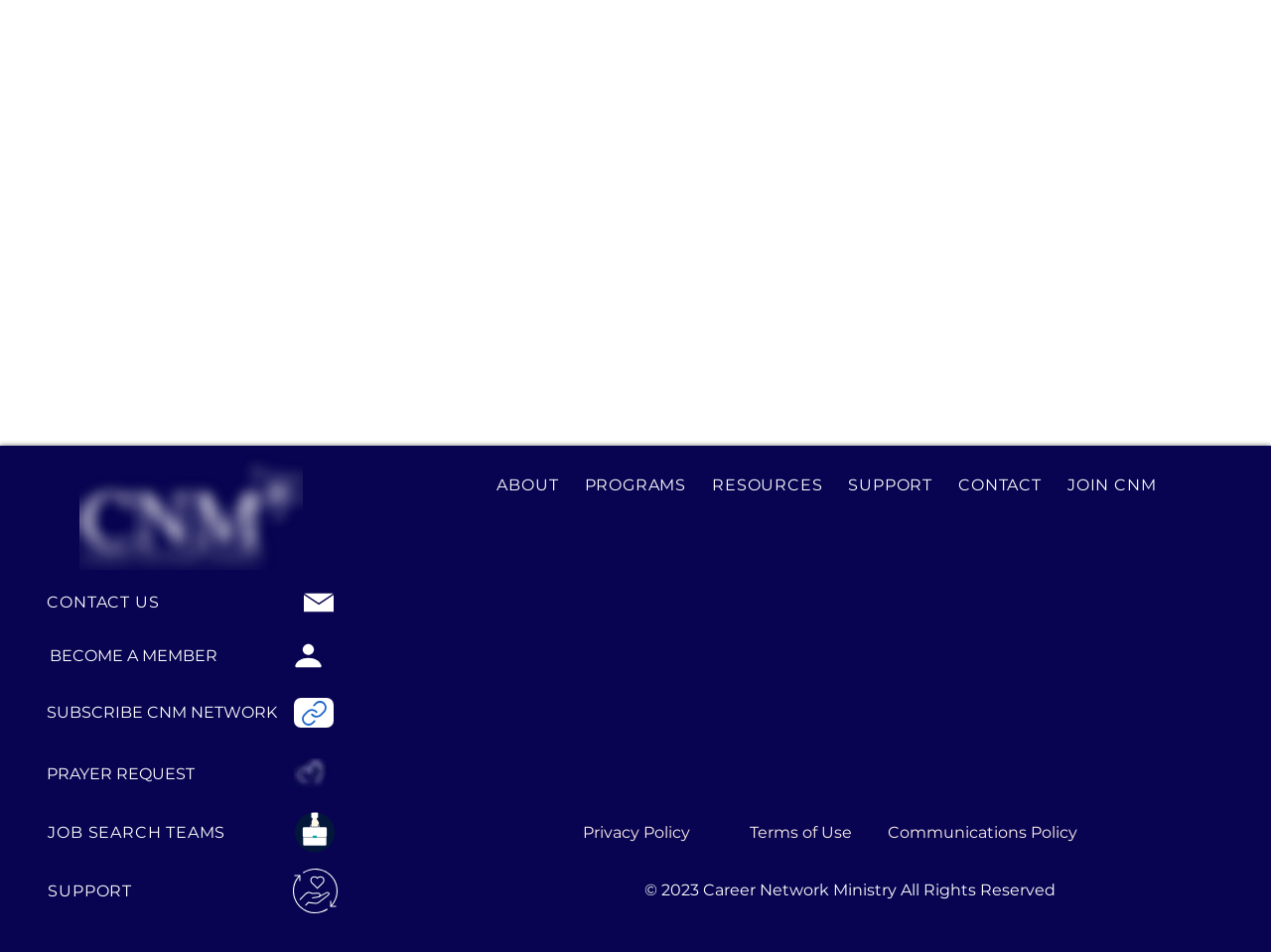What is the copyright information at the bottom of the page?
Carefully examine the image and provide a detailed answer to the question.

The copyright information is located at the bottom of the page, with a bounding box of [0.507, 0.925, 0.831, 0.945]. It is a static text element with the content '© 2023 Career Network Ministry All Rights Reserved', indicating that the copyright is held by Career Network Ministry for the year 2023.